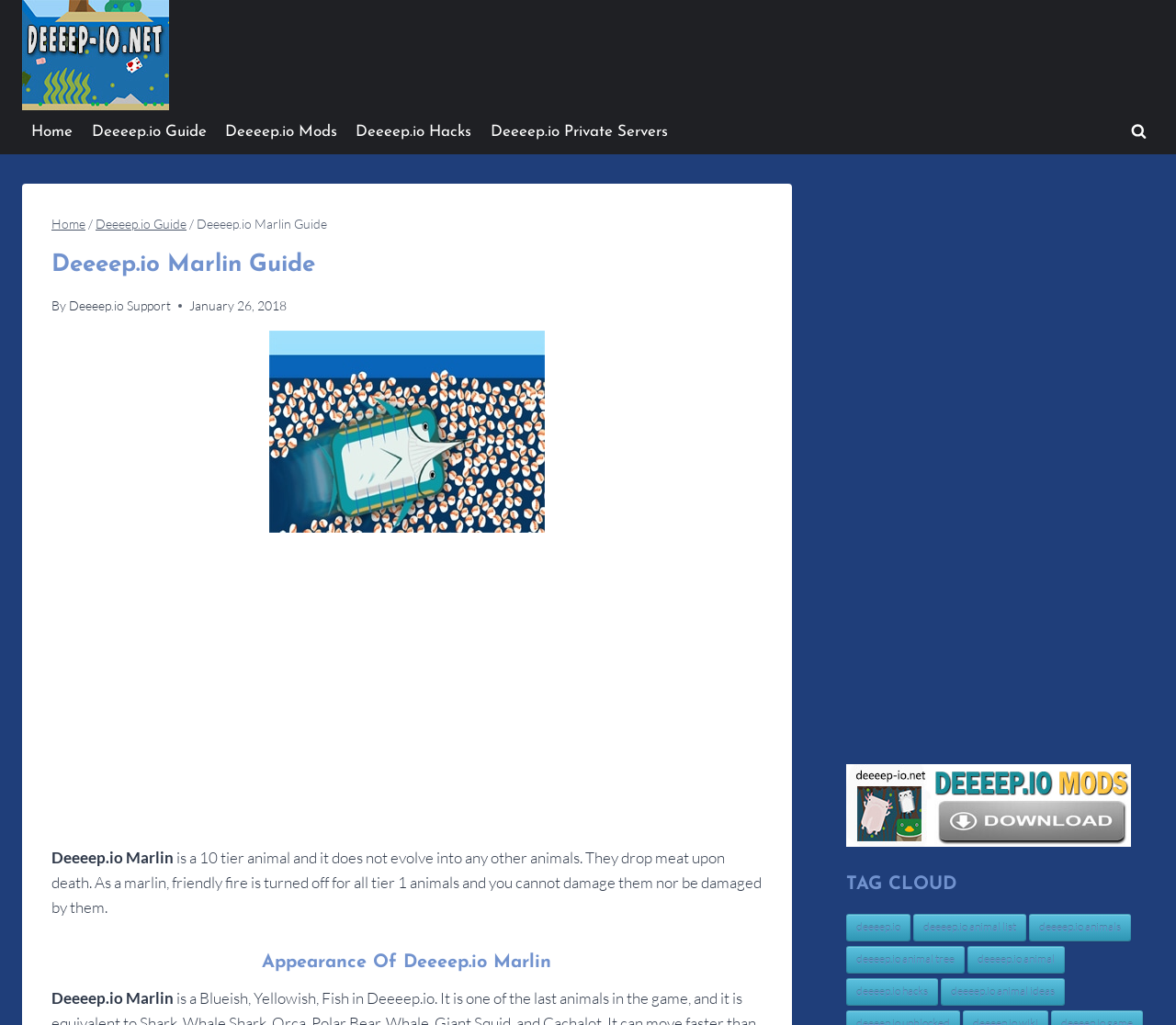What is the tier of the Marlin animal?
Please provide a comprehensive answer based on the contents of the image.

I found the answer by reading the static text 'Deeeep.io Marlin is a 10 tier animal and it does not evolve into any other animals.' which explicitly states the tier of the Marlin animal.